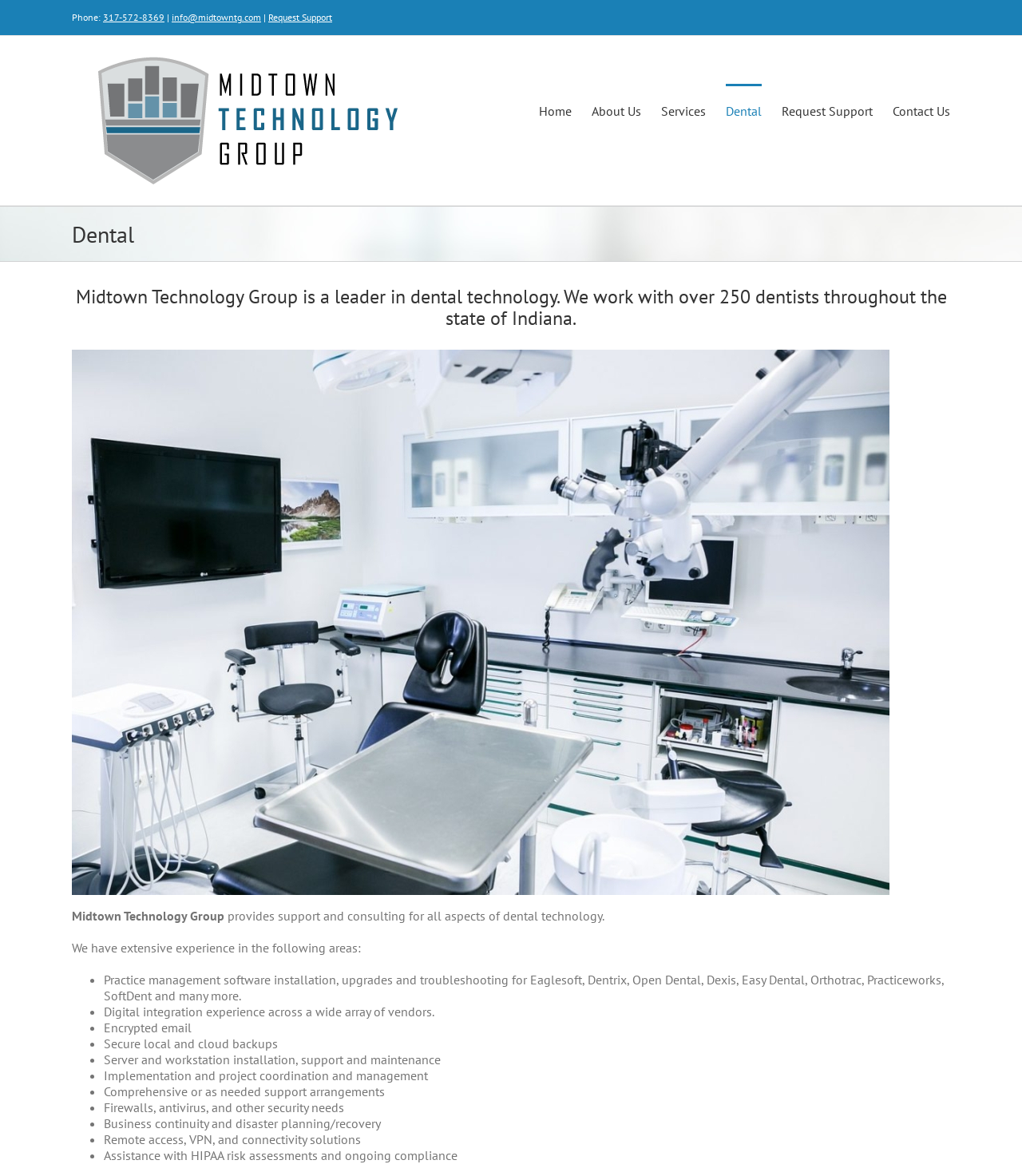Pinpoint the bounding box coordinates for the area that should be clicked to perform the following instruction: "Send an email to the company".

[0.168, 0.01, 0.255, 0.02]